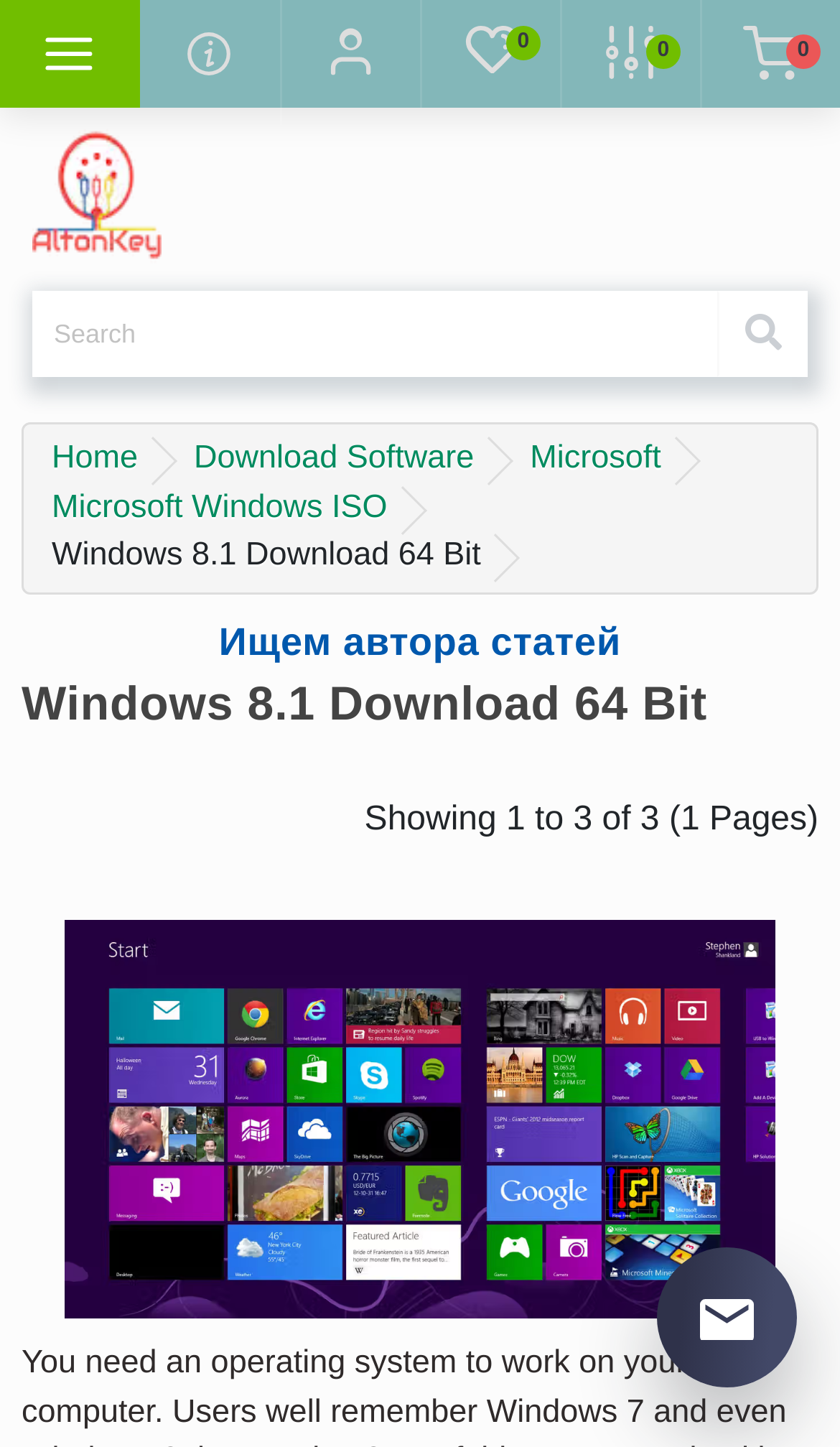Point out the bounding box coordinates of the section to click in order to follow this instruction: "Go to Home page".

[0.062, 0.229, 0.164, 0.255]